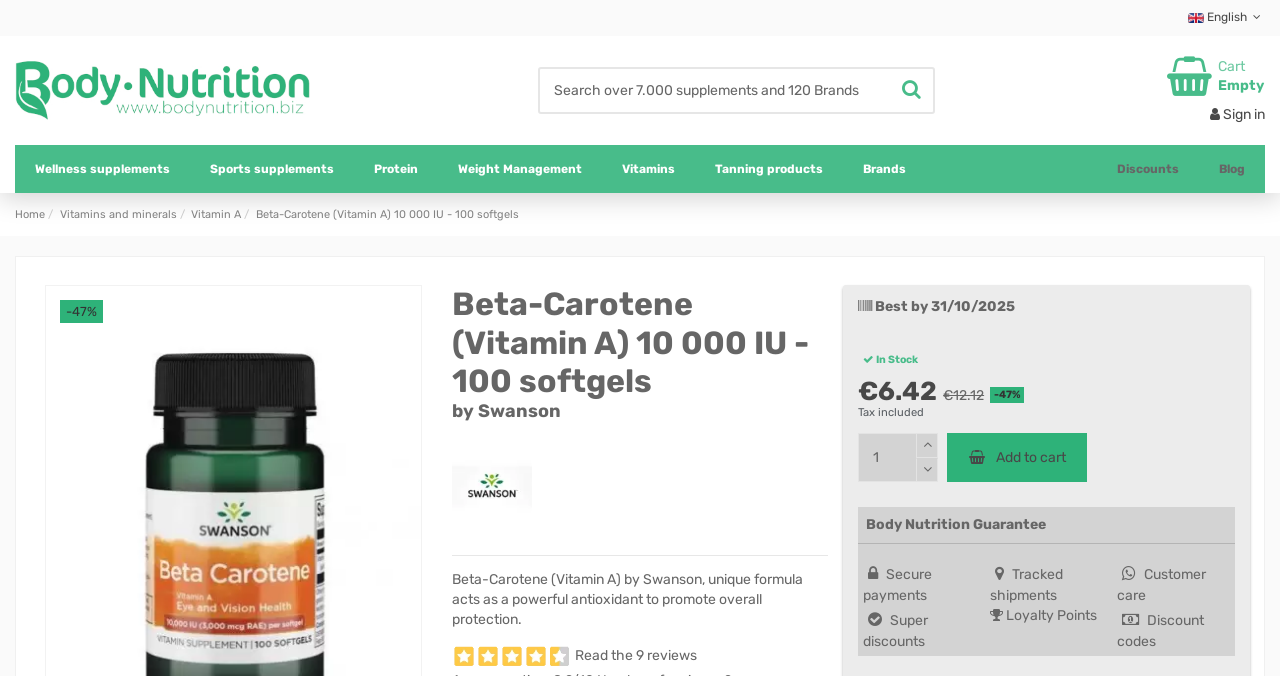Based on the visual content of the image, answer the question thoroughly: What is the brand of the product?

I found the brand of the product by looking at the product title 'Beta-Carotene (Vitamin A) 10 000 IU - 100 softgels by Swanson' and identifying the brand as 'Swanson'.